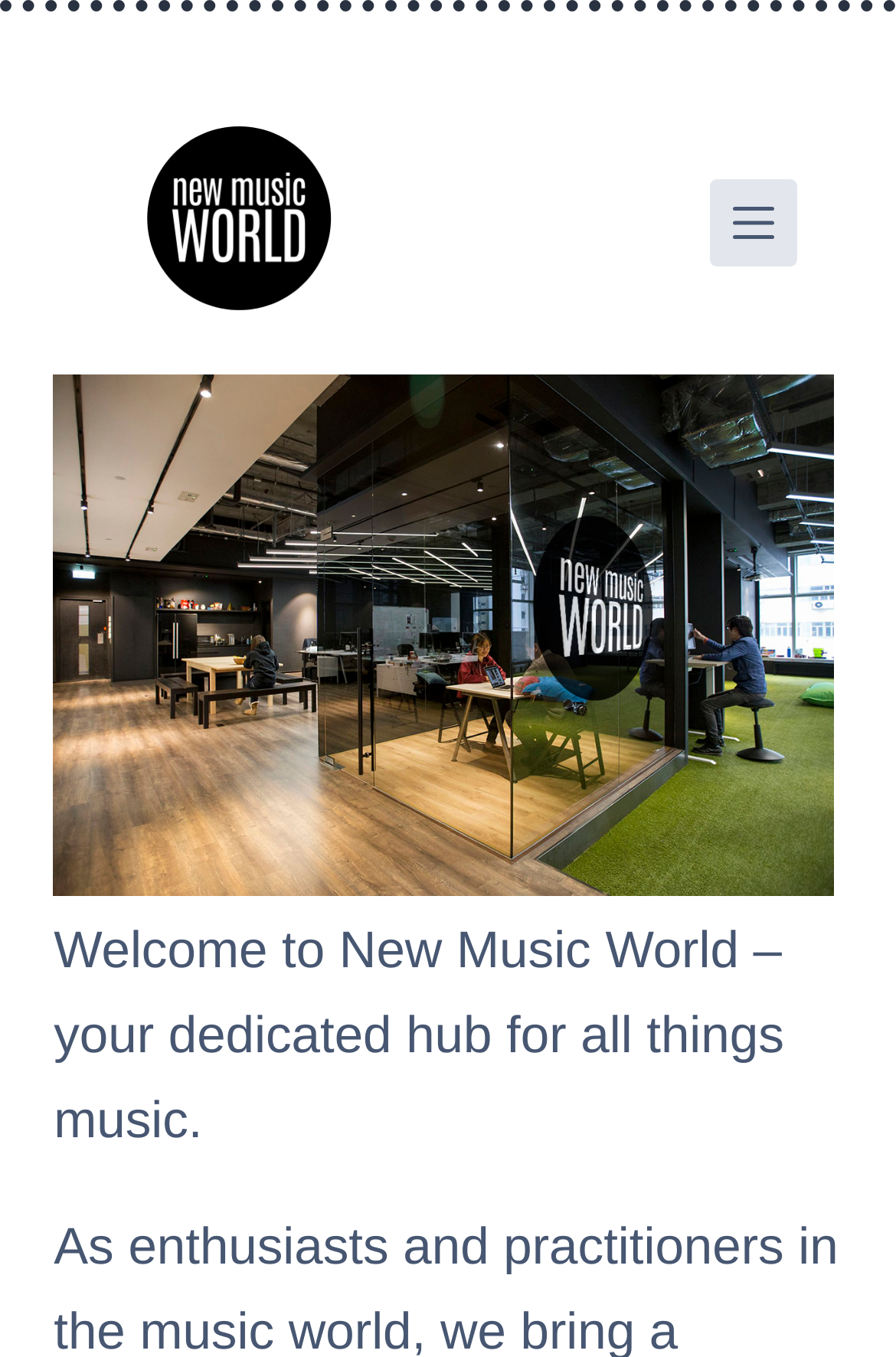Determine the bounding box for the described UI element: "alt="new music world logo"".

[0.161, 0.093, 0.374, 0.234]